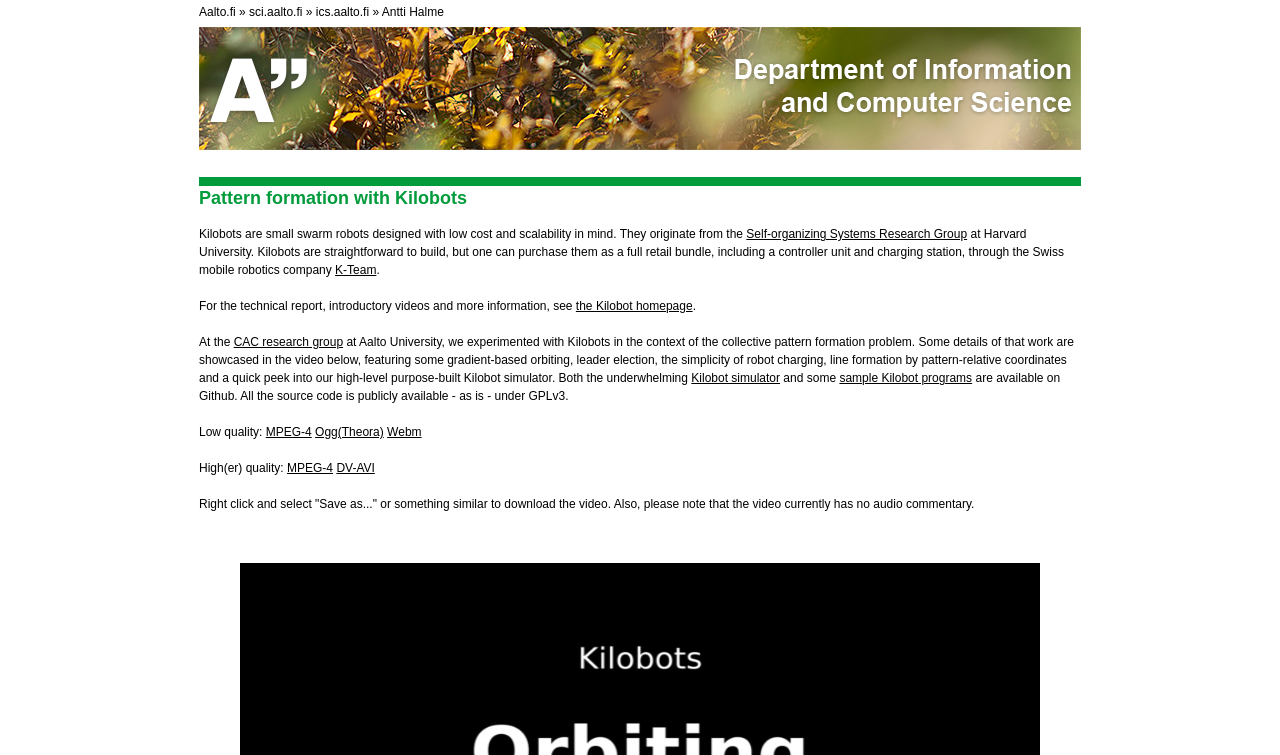What is the license under which the Kilobot simulator source code is available?
Please give a detailed and elaborate answer to the question based on the image.

I found the answer by looking at the text 'All the source code is publicly available - as is - under GPLv3.' which is located at [0.155, 0.491, 0.828, 0.534]. This text explicitly states the license under which the Kilobot simulator source code is available.